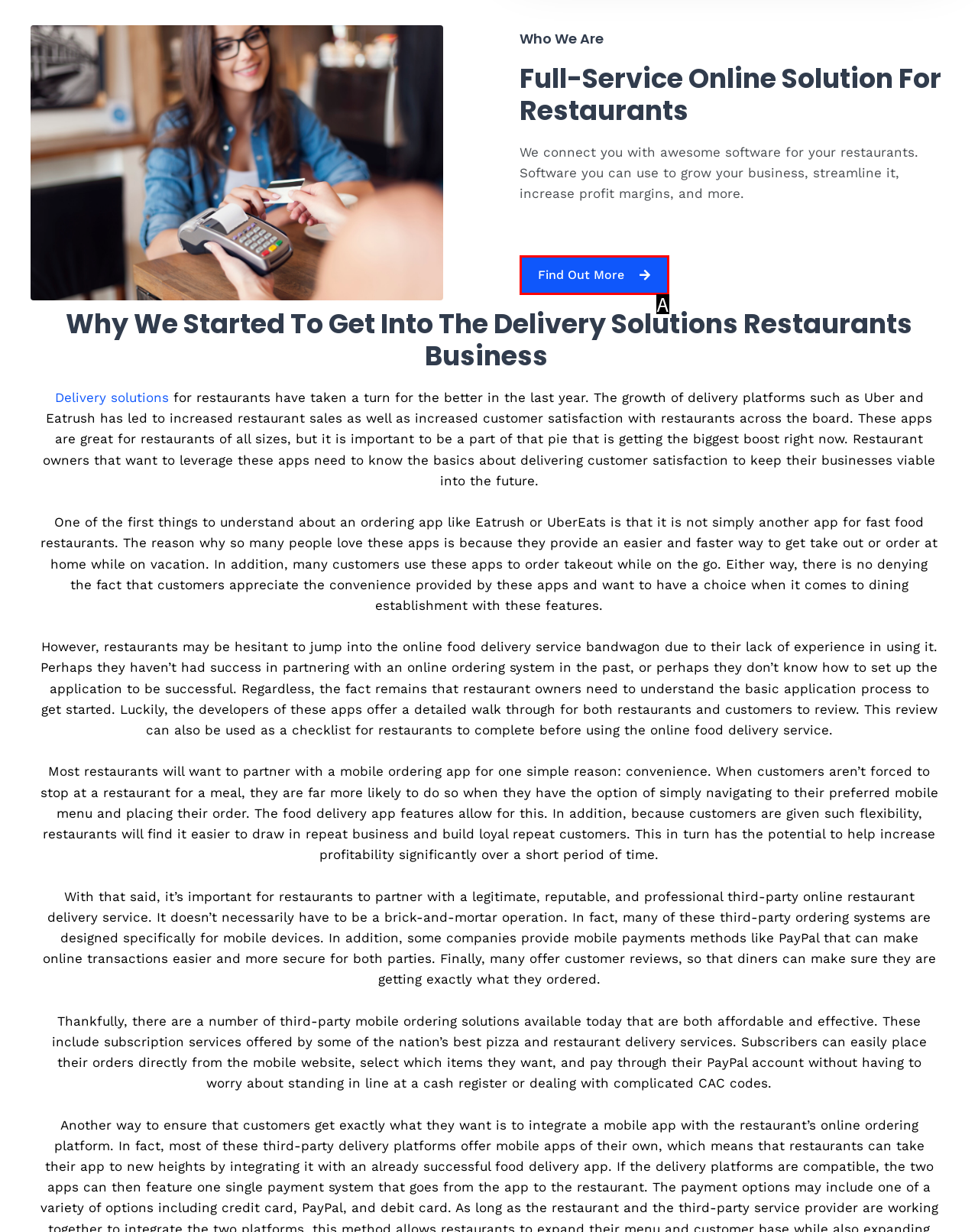Find the HTML element that matches the description: Find Out More. Answer using the letter of the best match from the available choices.

A